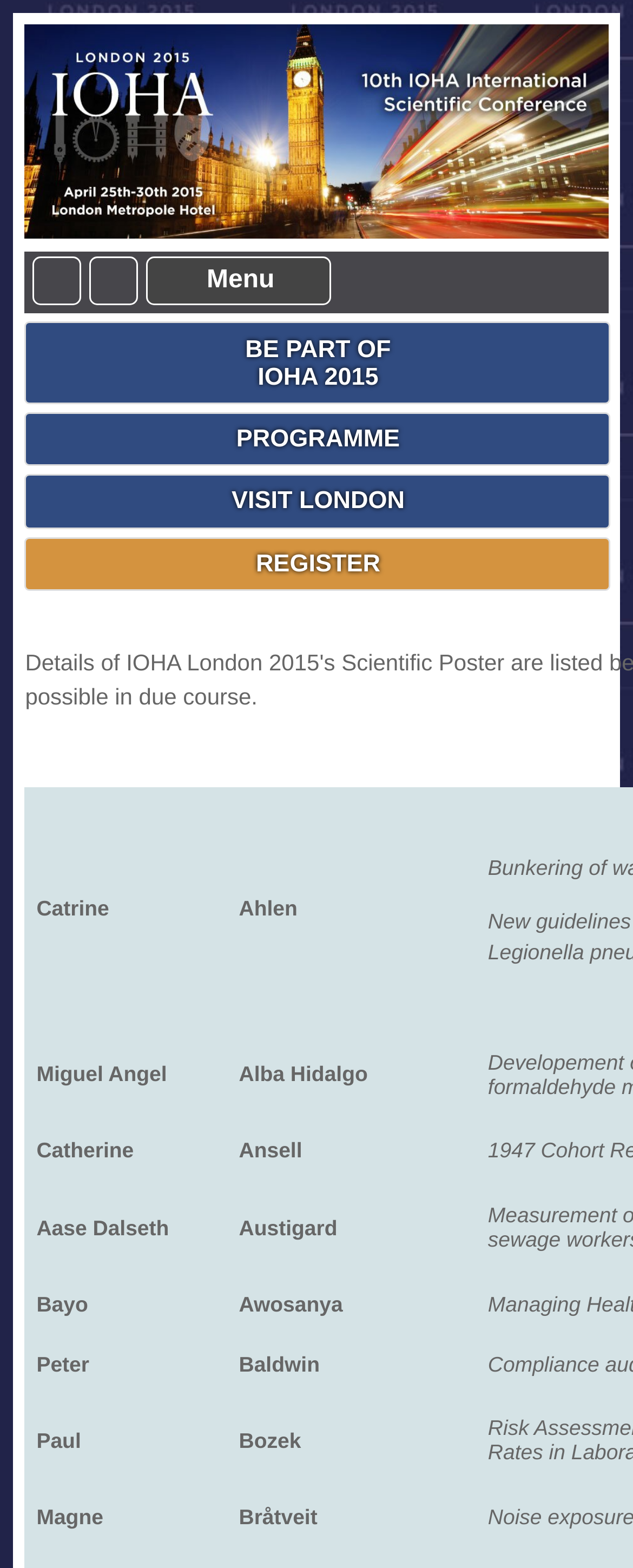Based on the element description, predict the bounding box coordinates (top-left x, top-left y, bottom-right x, bottom-right y) for the UI element in the screenshot: Back

[0.142, 0.163, 0.219, 0.194]